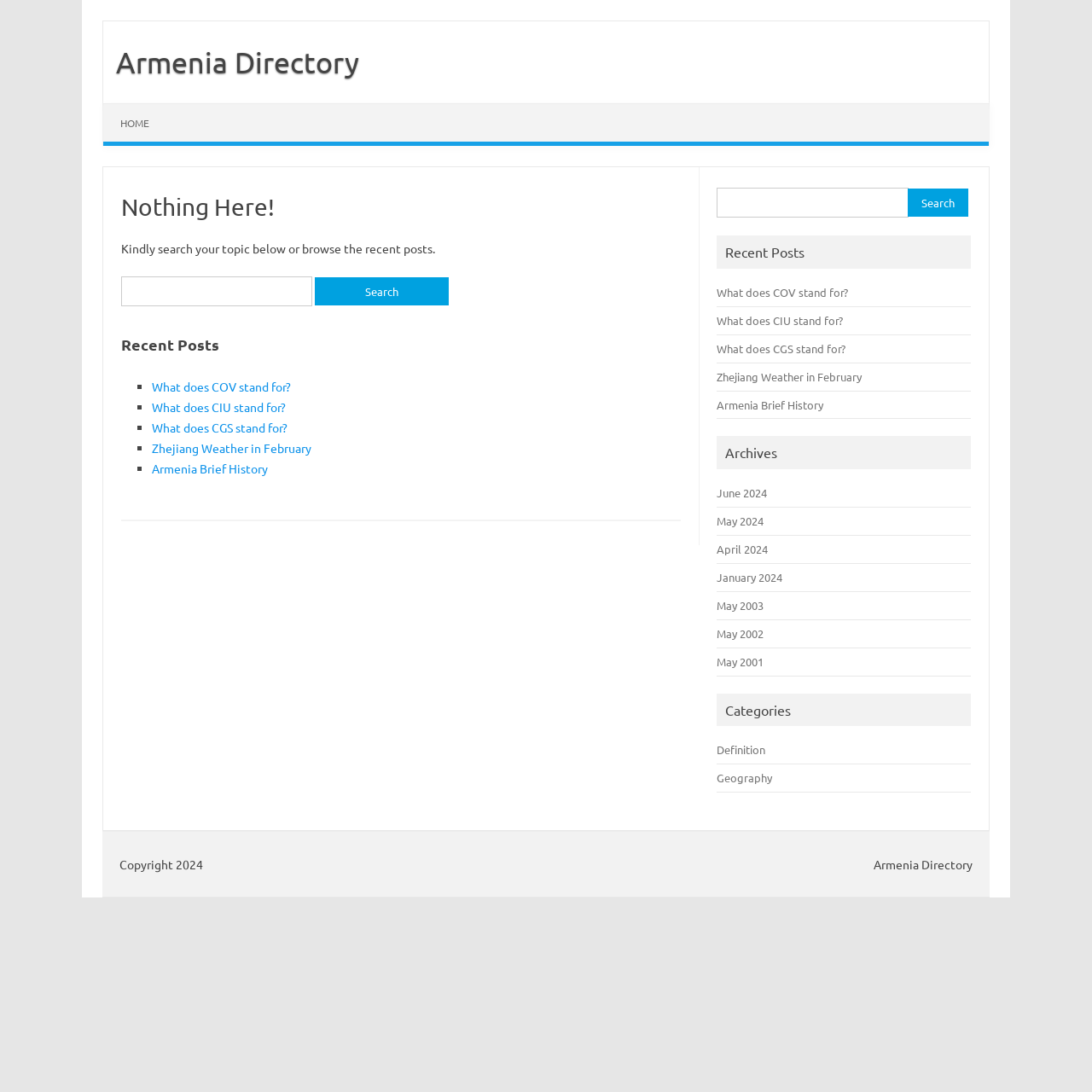What can be searched on this webpage?
Answer the question with a single word or phrase, referring to the image.

Topics or posts